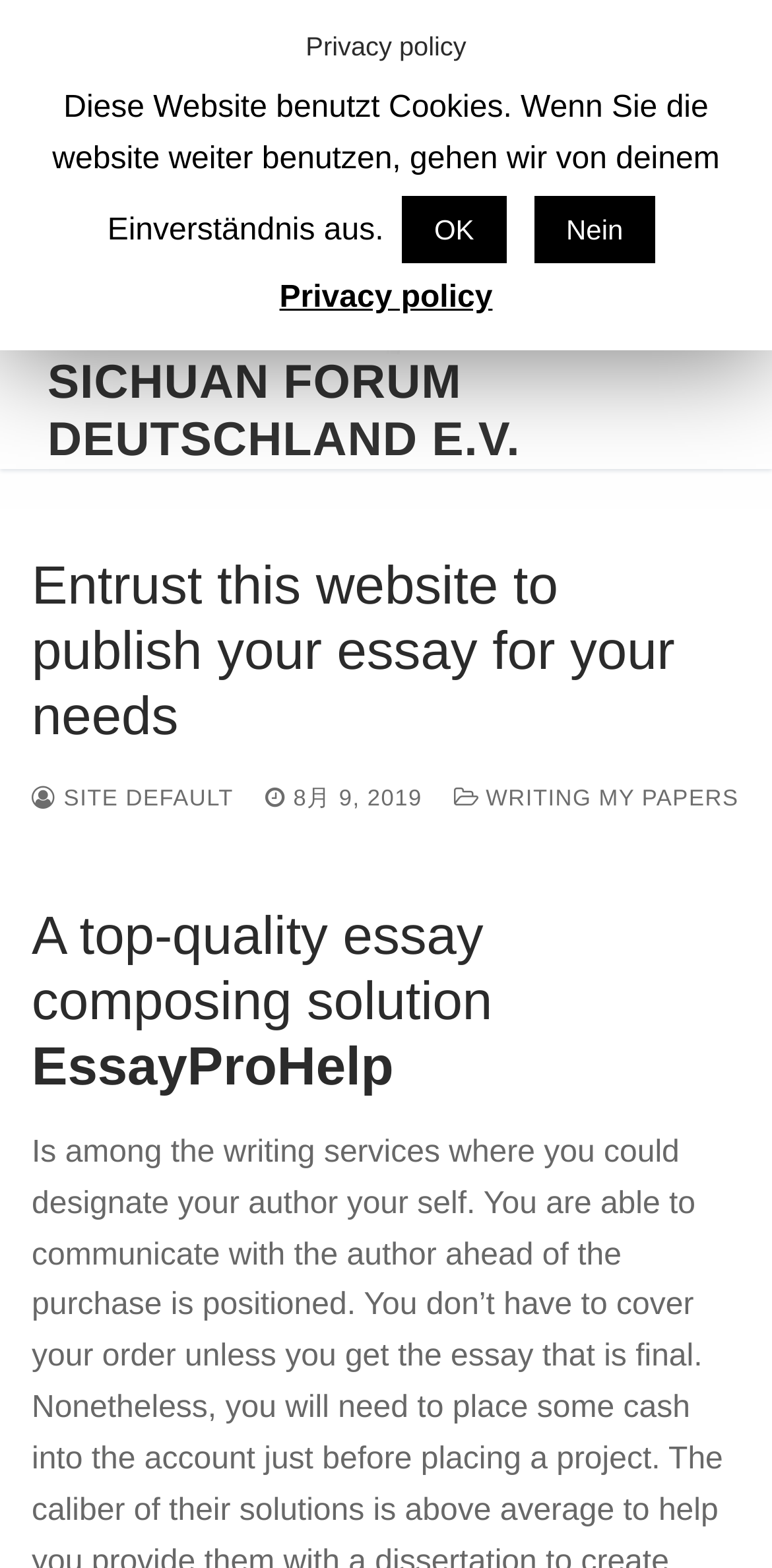Illustrate the webpage with a detailed description.

The webpage is a website for Sichuan Forum Deutschland e.V., which offers essay publishing services. At the top left corner, there is a link to skip to the content. Next to it, there is a logo of Sichuan Forum Deutschland e.V. with a link to the website's homepage. Below the logo, there is a search bar with a search button and a label "Search for:". 

On the top right corner, there are three links: an empty link, a link to a page with no title, and another link with no title. Below these links, there is a heading that reads "Entrust this website to publish your essay for your needs". Under this heading, there are four links: "SITE DEFAULT", a date "8月 9, 2019", "WRITING MY PAPERS", and a heading that reads "A top-quality essay composing solution EssayProHelp".

At the bottom of the page, there is a heading that reads "Privacy policy". Below it, there is a paragraph of text in German, which translates to "This website uses cookies. If you continue to use the website, we assume your consent." There are three links below this paragraph: "OK", "Nein", and "Privacy policy".